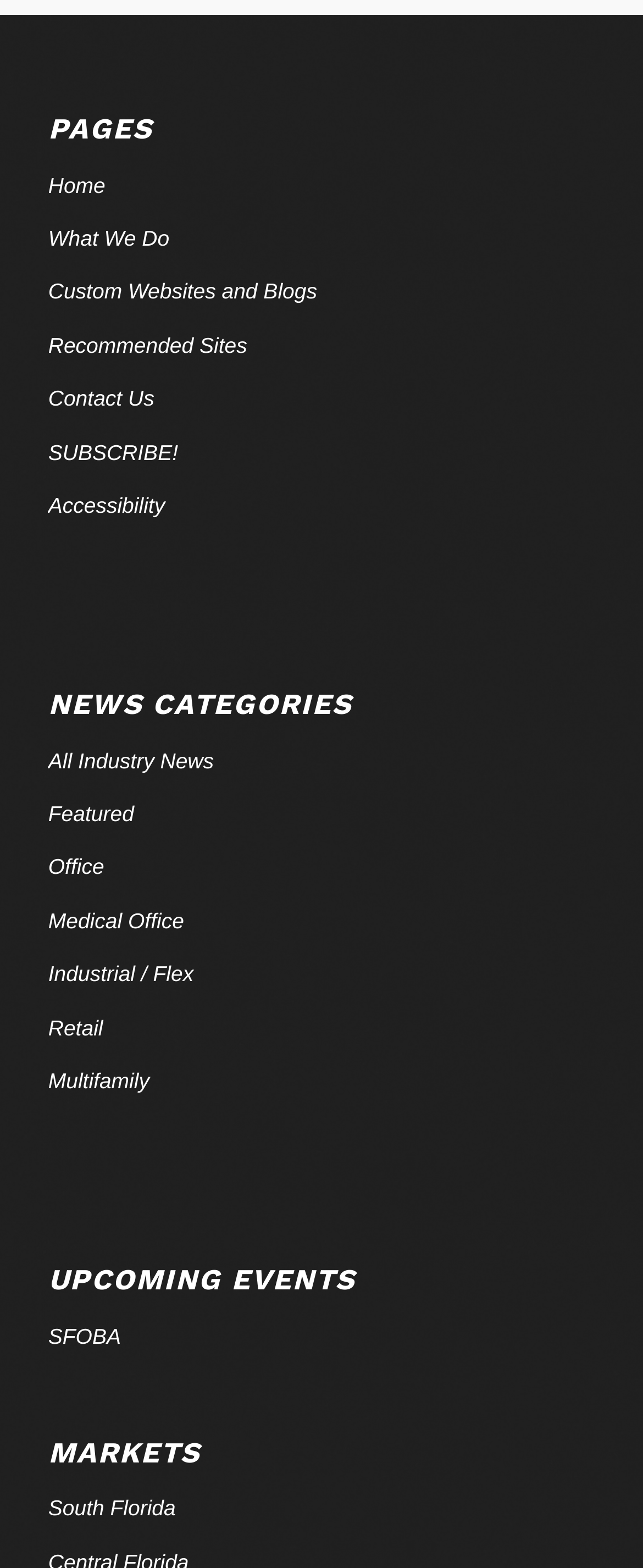How many main categories are listed under NEWS CATEGORIES?
Ensure your answer is thorough and detailed.

I counted the number of links under the 'NEWS CATEGORIES' heading, which are 'All Industry News', 'Featured', 'Office', 'Medical Office', 'Industrial / Flex', 'Retail', and 'Multifamily'. There are 7 links in total.